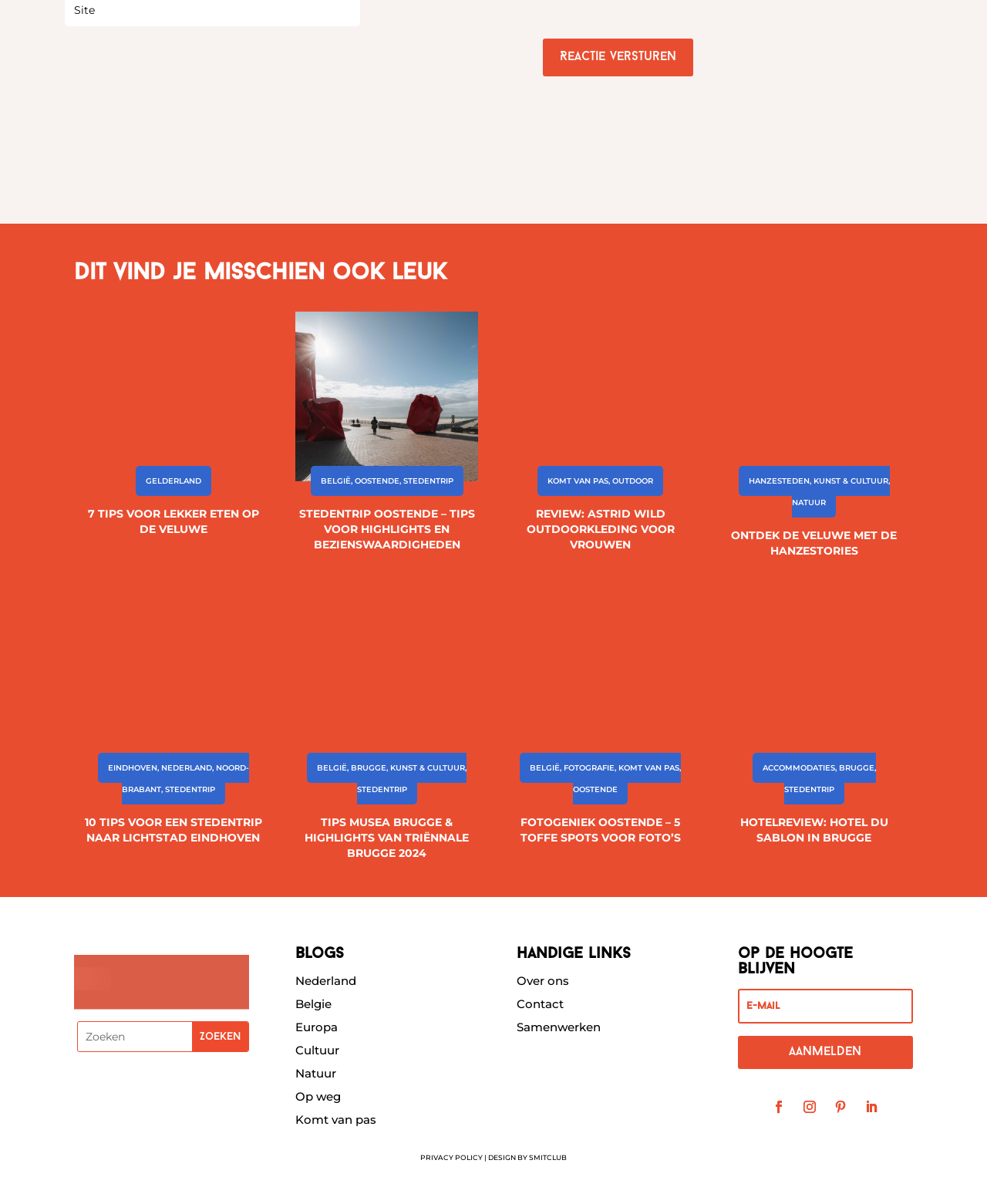Please respond in a single word or phrase: 
What is the category of the article about Astrid Wild outdoorkleding?

OUTDOOR